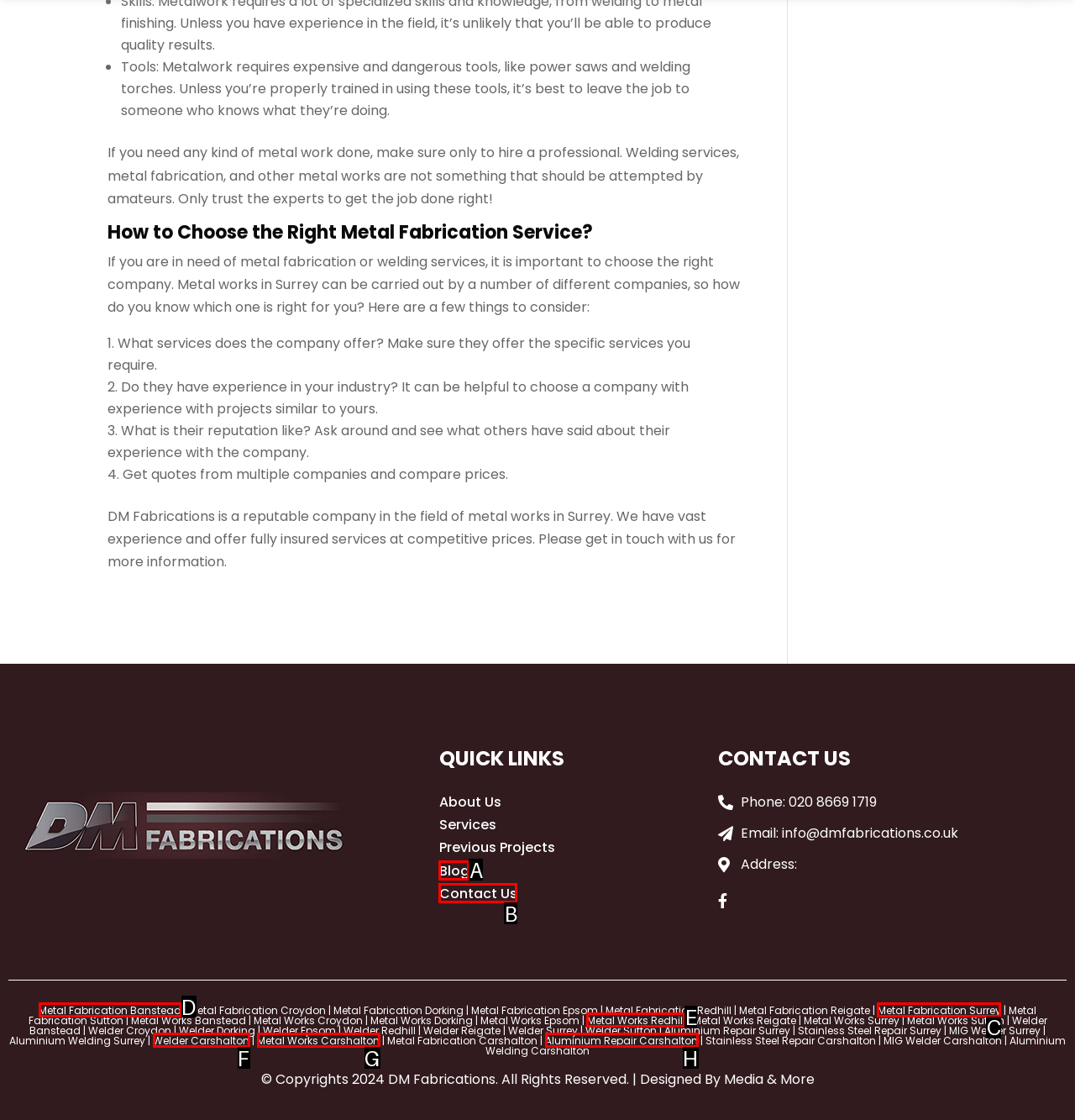Tell me which one HTML element I should click to complete the following task: Learn more about metal fabrication in Surrey Answer with the option's letter from the given choices directly.

C